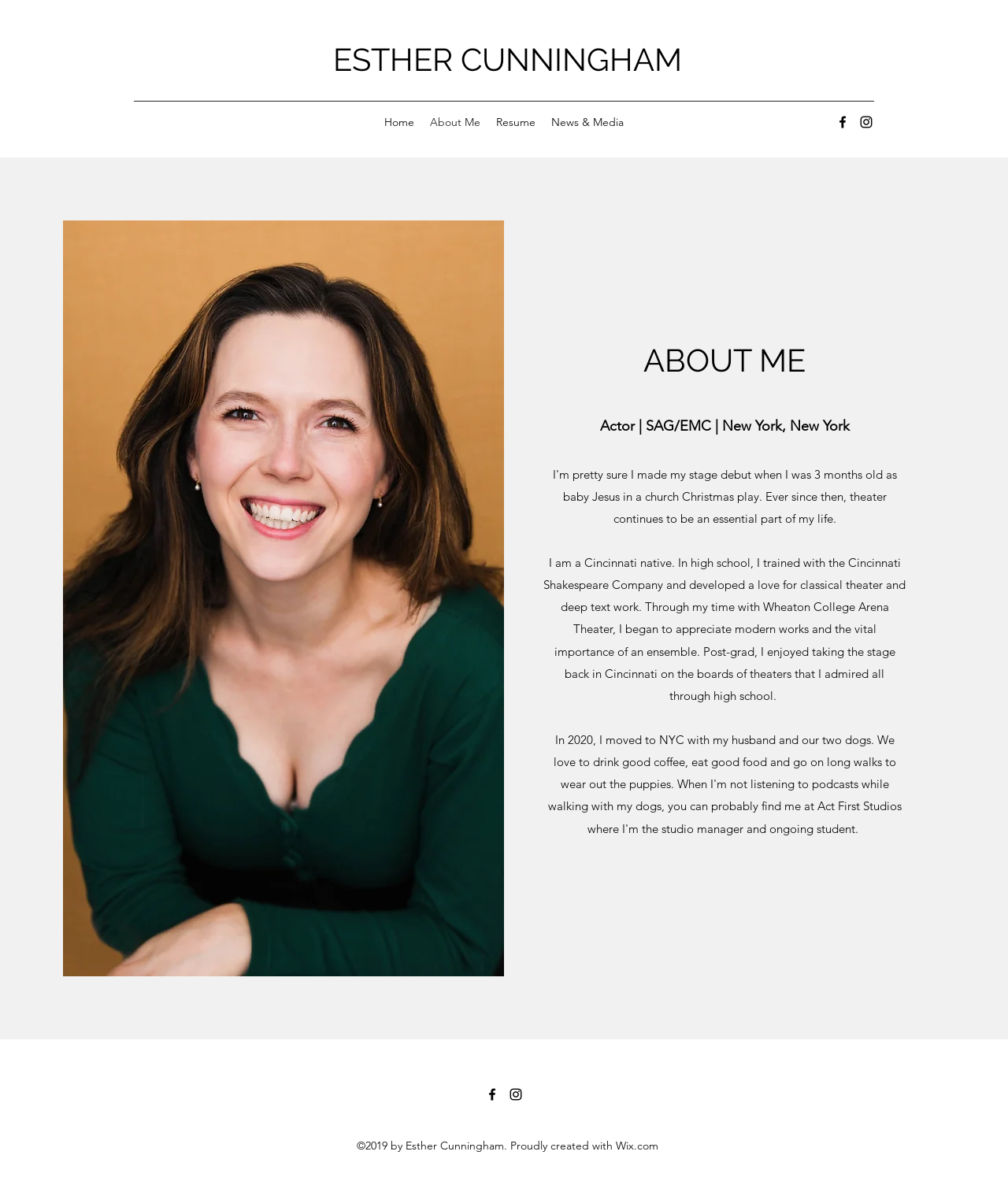Could you indicate the bounding box coordinates of the region to click in order to complete this instruction: "click the ESTHER CUNNINGHAM link".

[0.33, 0.035, 0.677, 0.066]